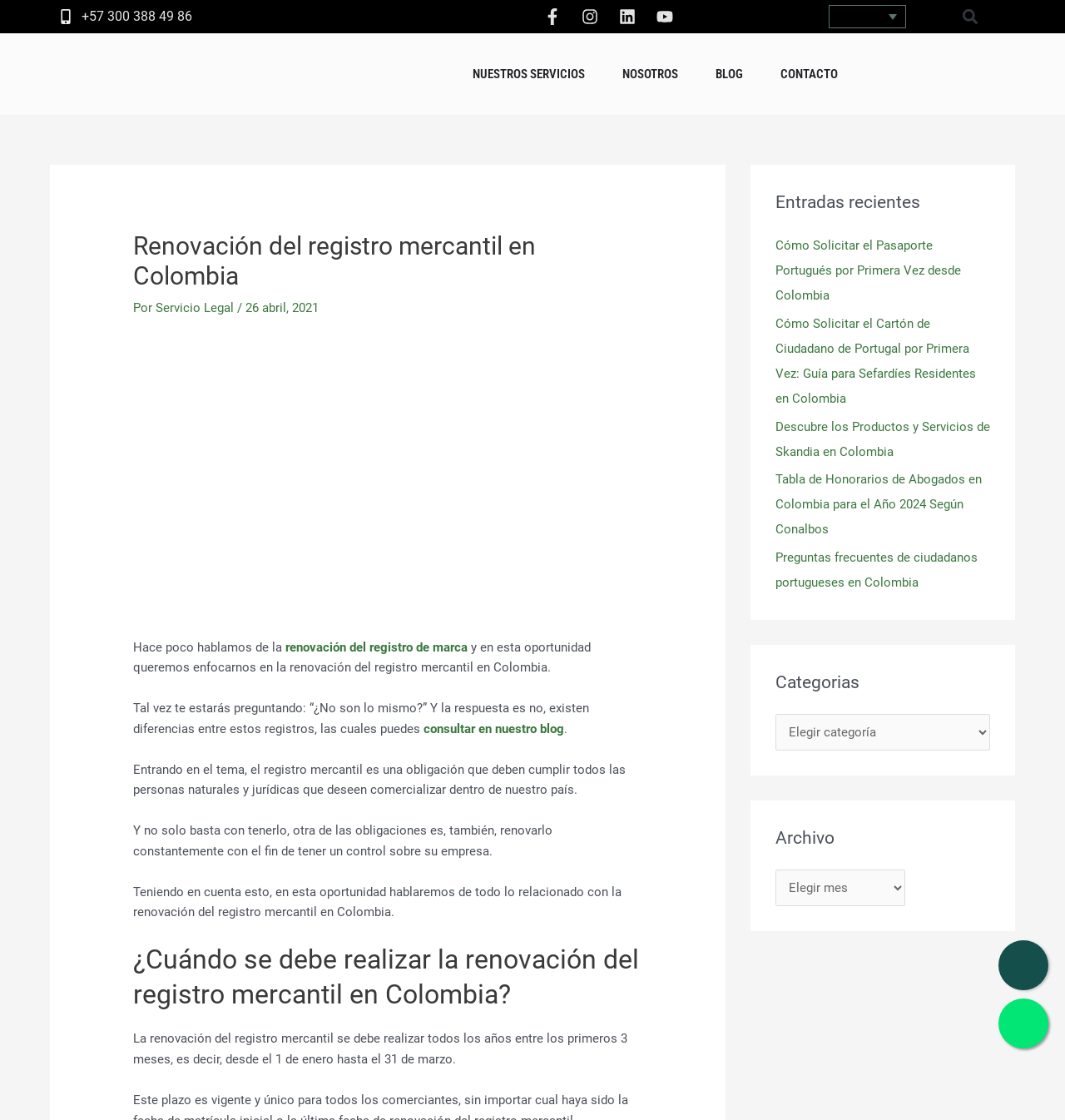Provide a one-word or one-phrase answer to the question:
What is the language of the webpage?

Spanish